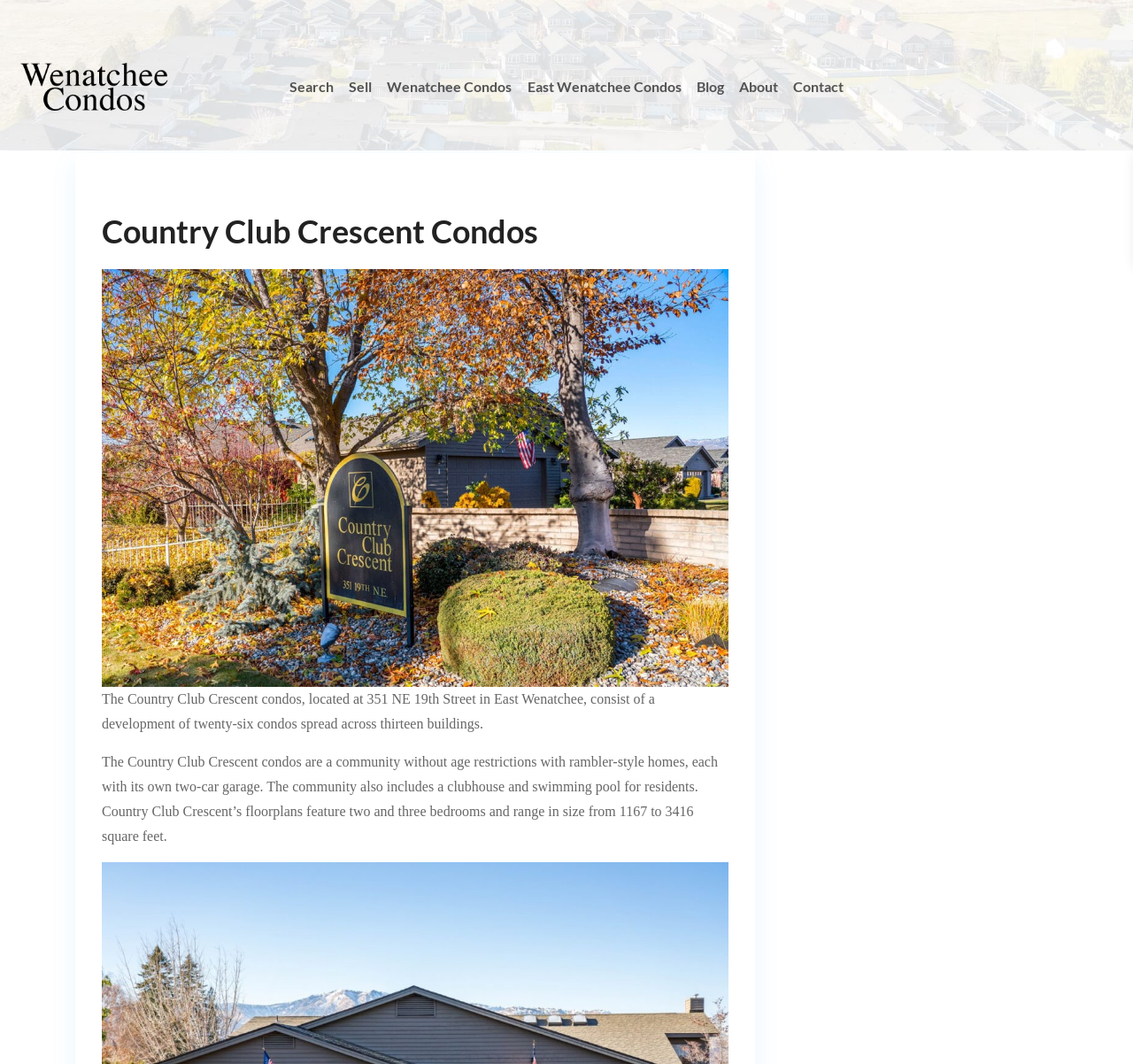What is the purpose of the clubhouse?
Please ensure your answer is as detailed and informative as possible.

I inferred the purpose of the clubhouse by reading the static text element that describes the community, which mentions 'a clubhouse and swimming pool for residents'.